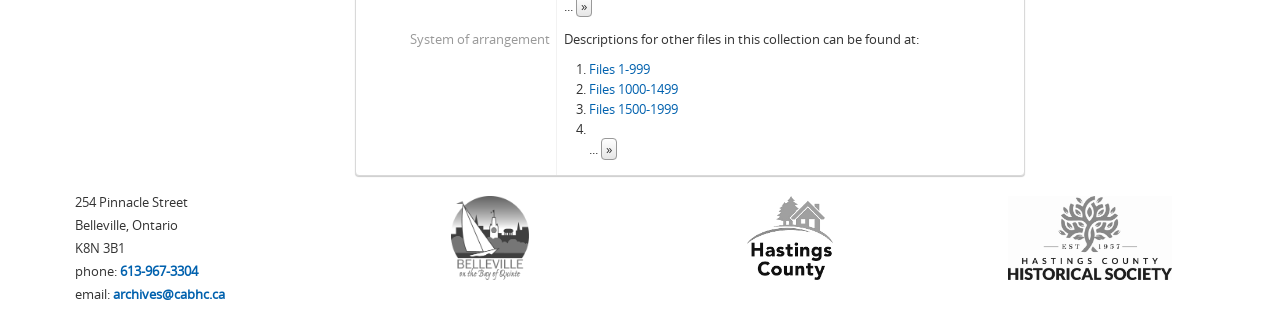Determine the bounding box coordinates of the target area to click to execute the following instruction: "Contact via phone number '613-967-3304'."

[0.094, 0.792, 0.155, 0.846]